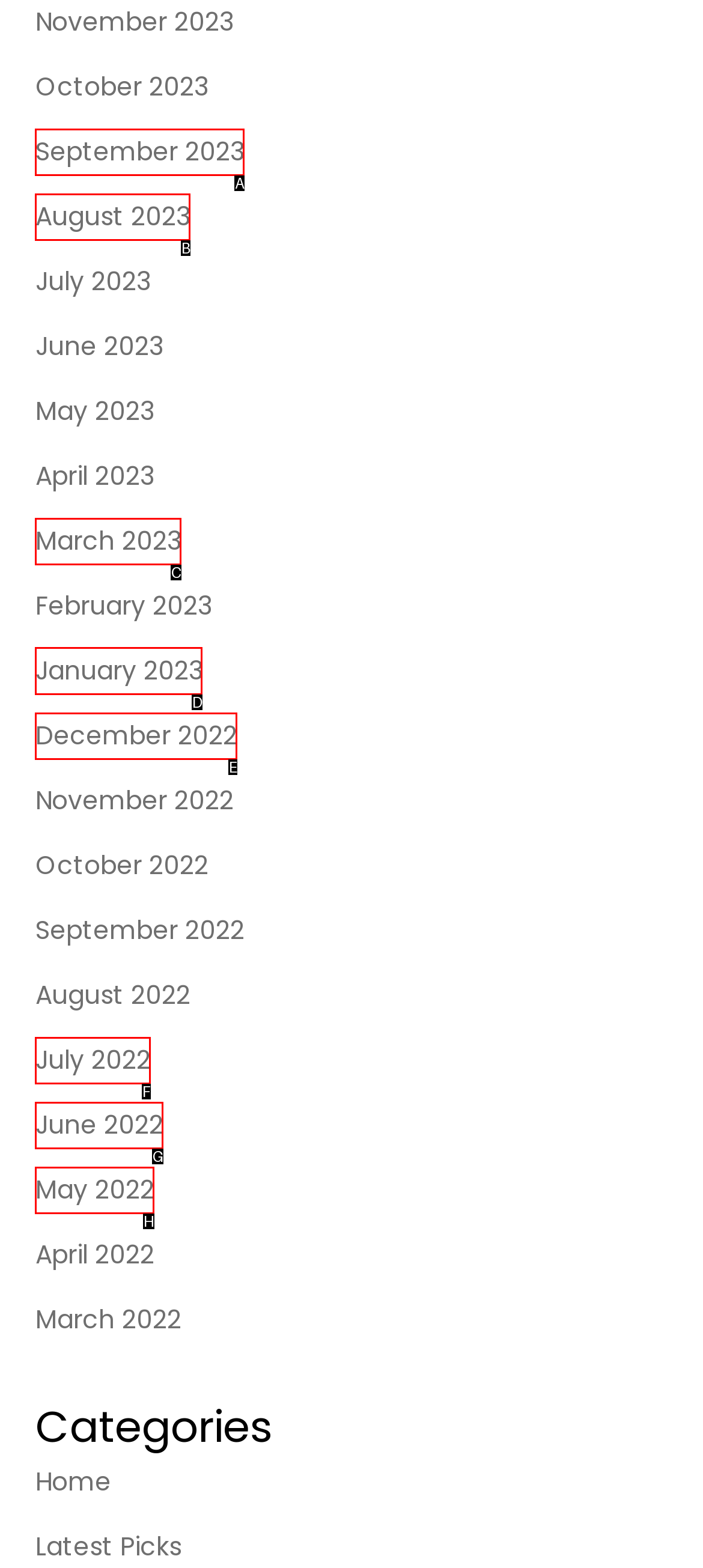For the instruction: view January 2023, which HTML element should be clicked?
Respond with the letter of the appropriate option from the choices given.

D